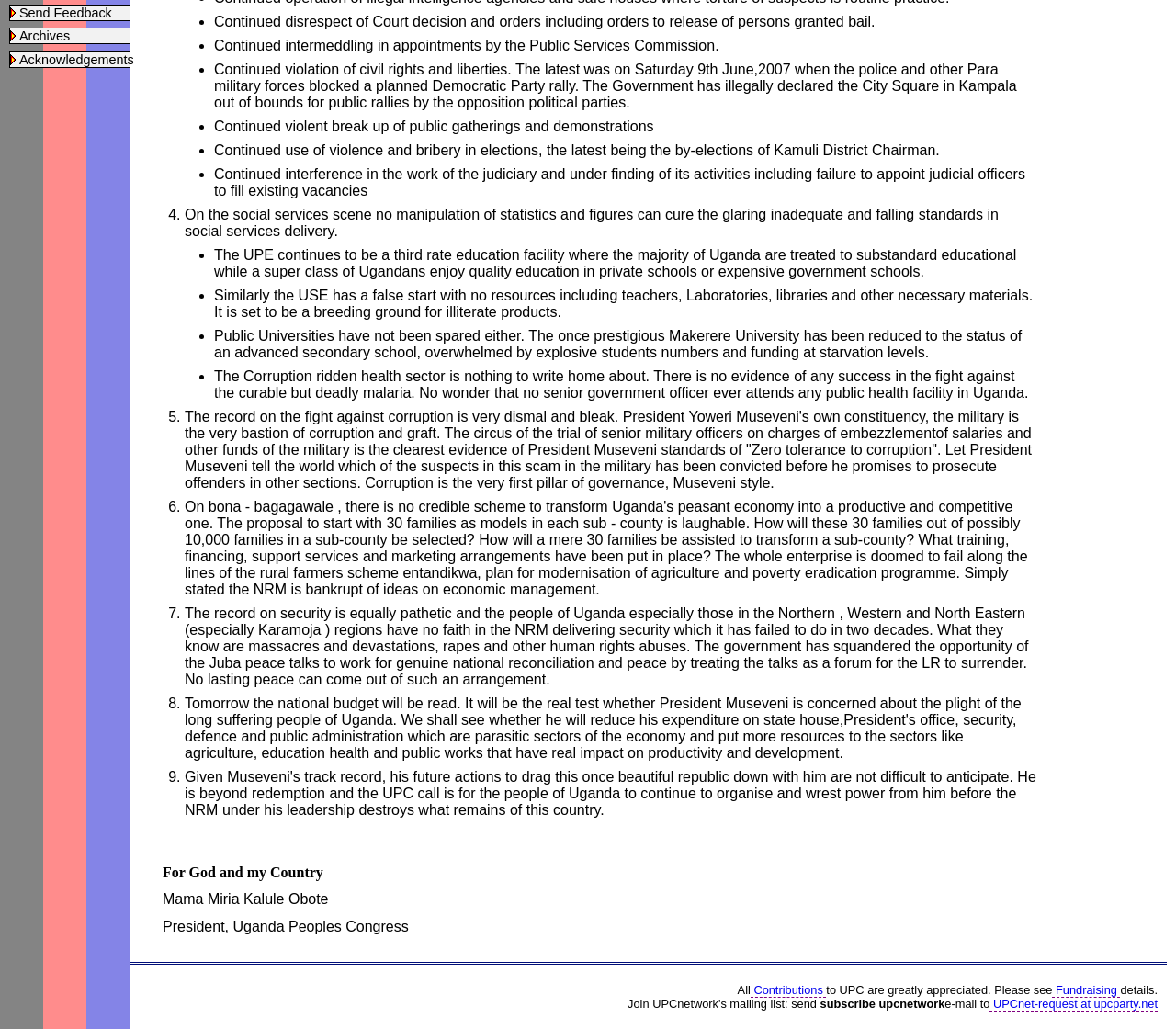Locate the bounding box for the described UI element: "UPCnet-request at upcparty.net". Ensure the coordinates are four float numbers between 0 and 1, formatted as [left, top, right, bottom].

[0.842, 0.968, 0.984, 0.983]